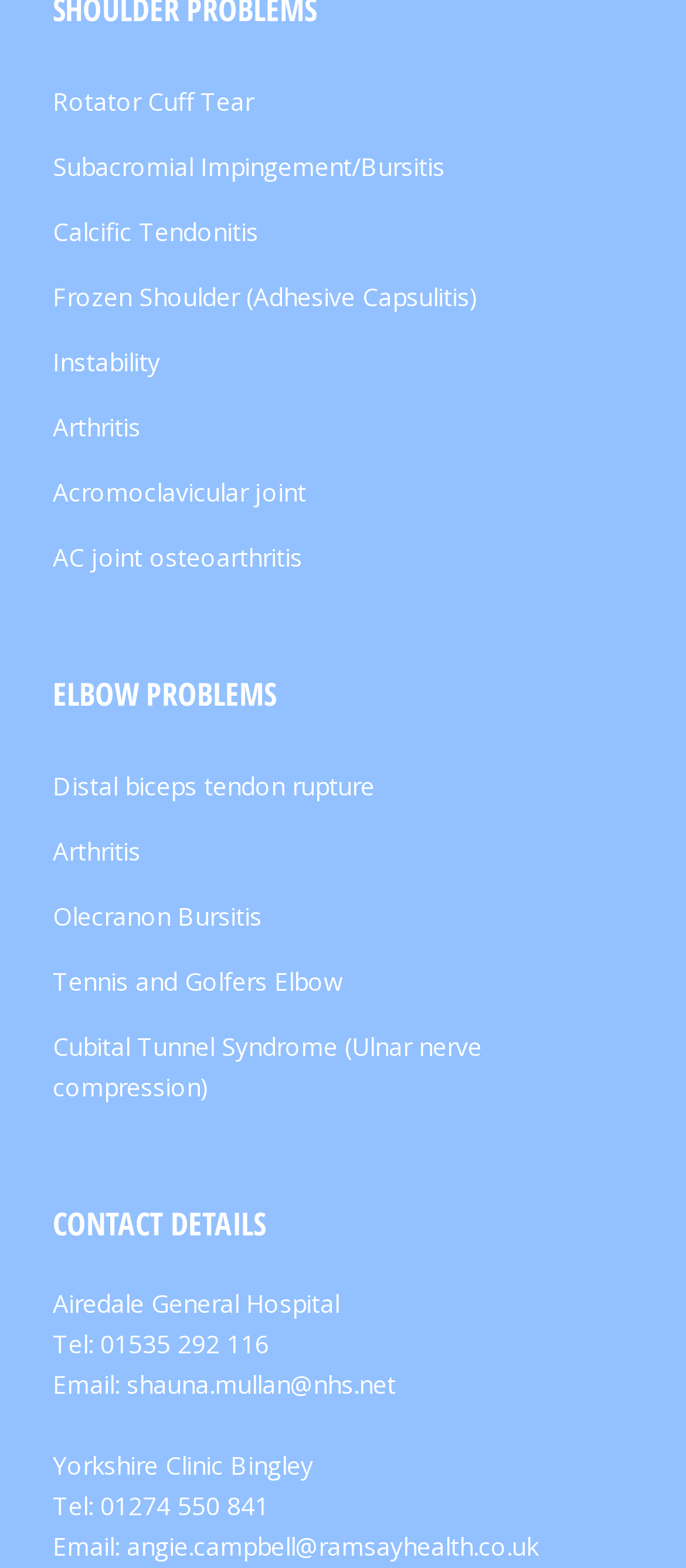Determine the bounding box coordinates of the clickable region to execute the instruction: "View contact details at Airedale General Hospital". The coordinates should be four float numbers between 0 and 1, denoted as [left, top, right, bottom].

[0.077, 0.82, 0.495, 0.841]